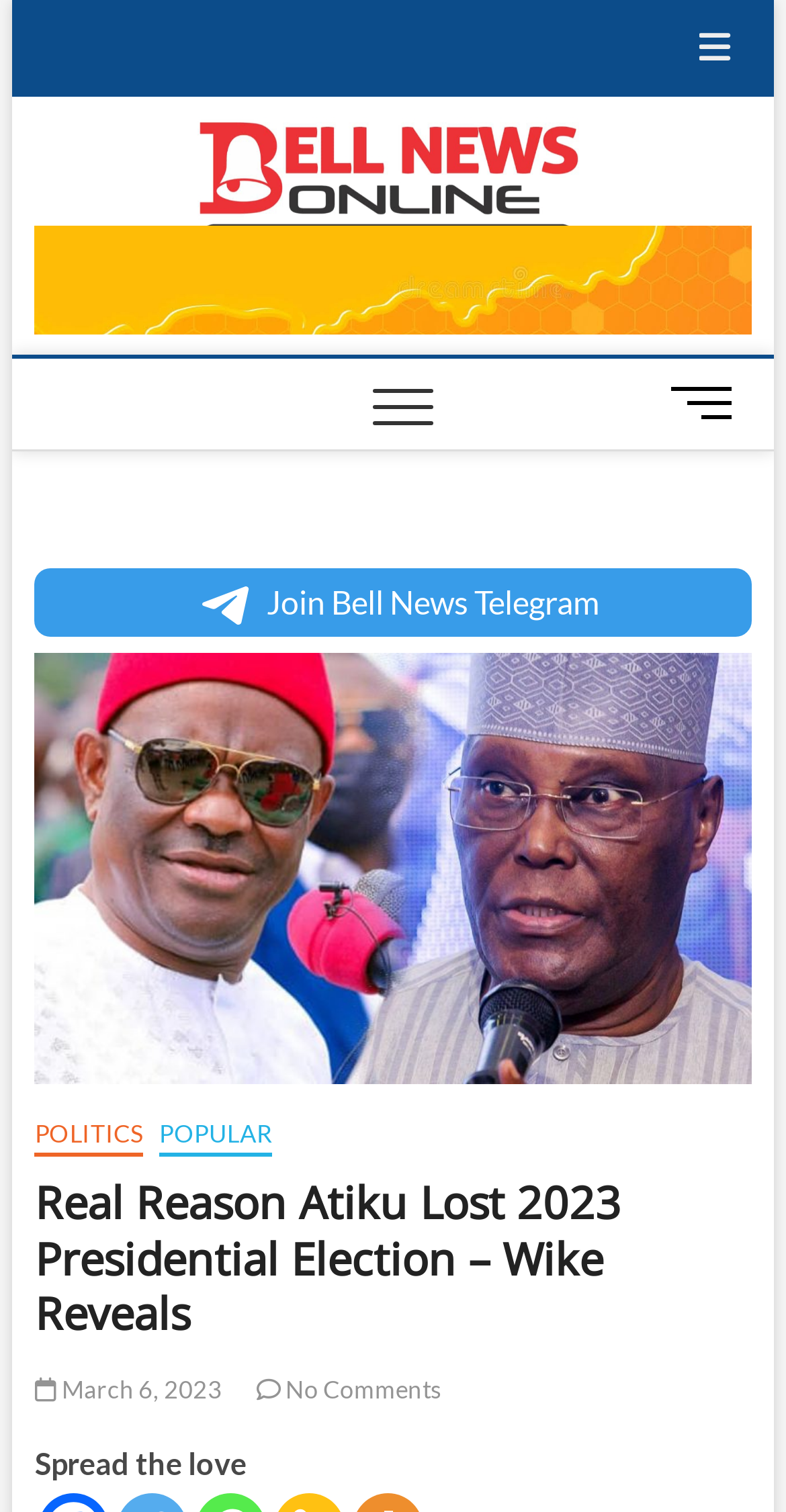Show me the bounding box coordinates of the clickable region to achieve the task as per the instruction: "Go to Home page".

None